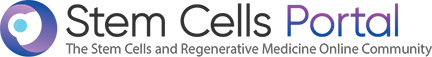Provide a comprehensive description of the image.

The image prominently features the logo of the "Stem Cells Portal," an online community dedicated to stem cells and regenerative medicine. The design includes a circular emblem with a gradient of purple shades surrounding a stylized light blue and white center, symbolizing innovation and vitality. The text "Stem Cells Portal" is styled in a modern, bold font, with "Stem Cells" displayed in a deep shade of gray and "Portal" in a vibrant gradient transitioning from blue to purple. Below this main title, a tagline reads "The Stem Cells and Regenerative Medicine Online Community," clearly indicating the portal's purpose as a resource for information and discussion in this significant scientific field.